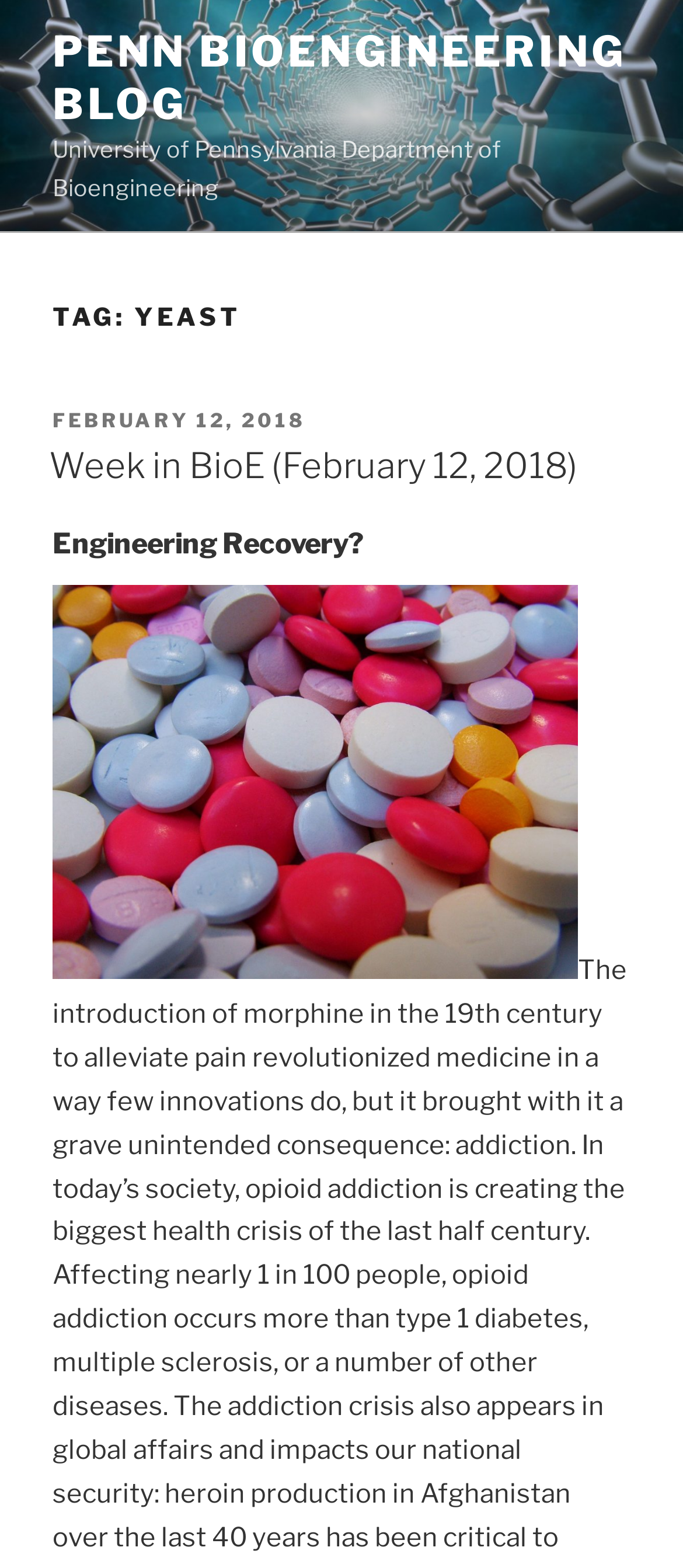Answer with a single word or phrase: 
What is the topic of the second article?

Engineering Recovery